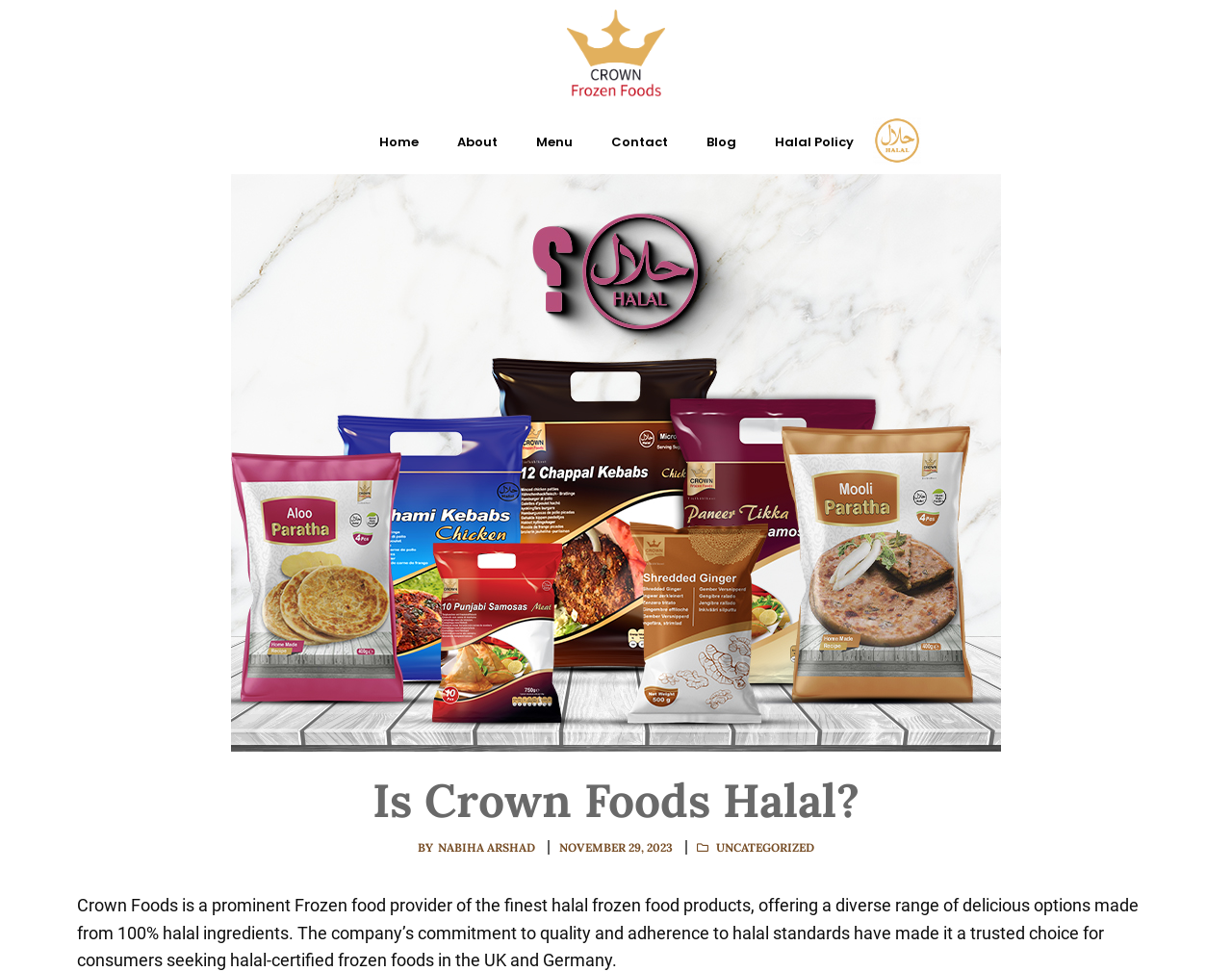Determine the coordinates of the bounding box for the clickable area needed to execute this instruction: "Check the Crown food Halal link".

[0.188, 0.463, 0.812, 0.486]